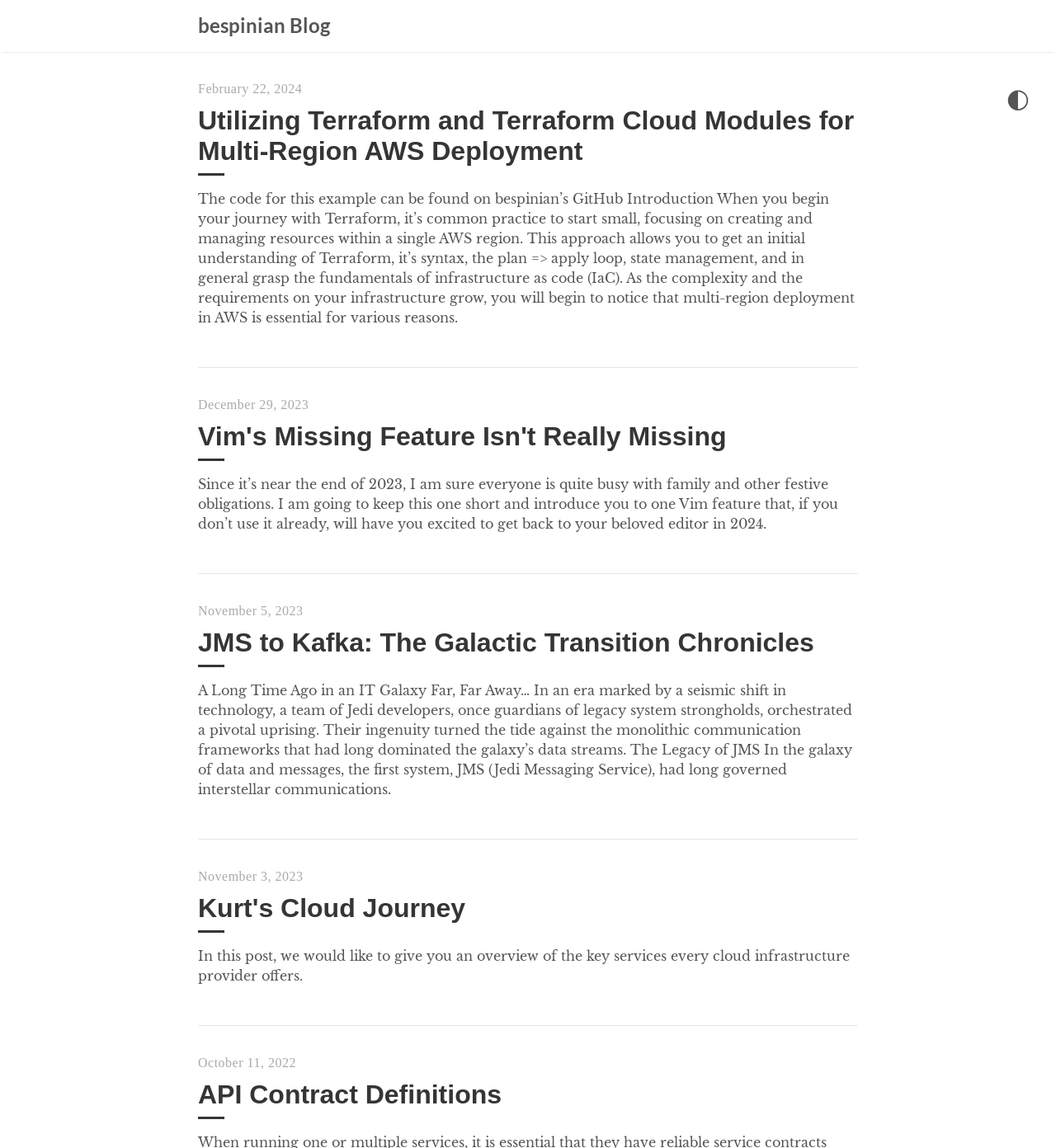What is the title of the second article?
Could you give a comprehensive explanation in response to this question?

I looked for the second link element with a heading element as a child. The second such element has a heading element with the text 'Vim's Missing Feature Isn't Really Missing', which is the title of the second article.